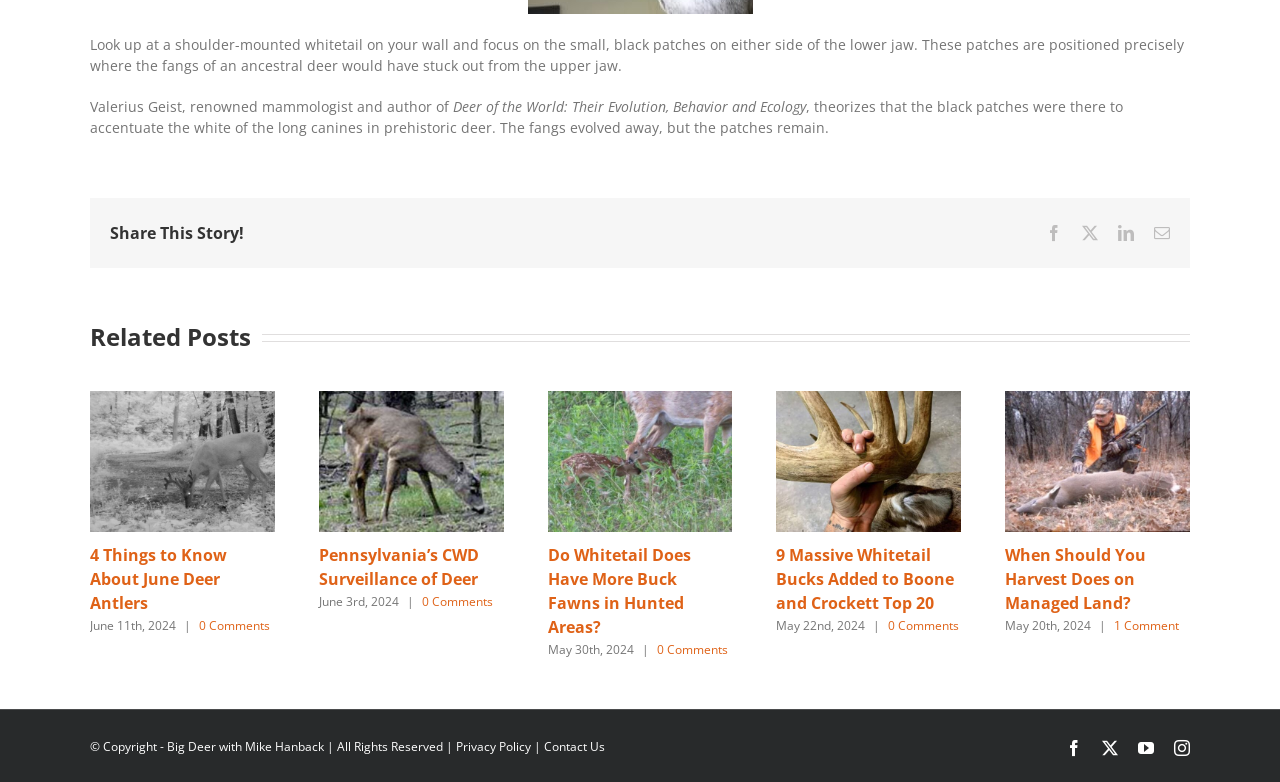Locate the bounding box coordinates of the item that should be clicked to fulfill the instruction: "Check the comments on the article 'When Should You Harvest Does on Managed Land?'".

[0.87, 0.79, 0.921, 0.811]